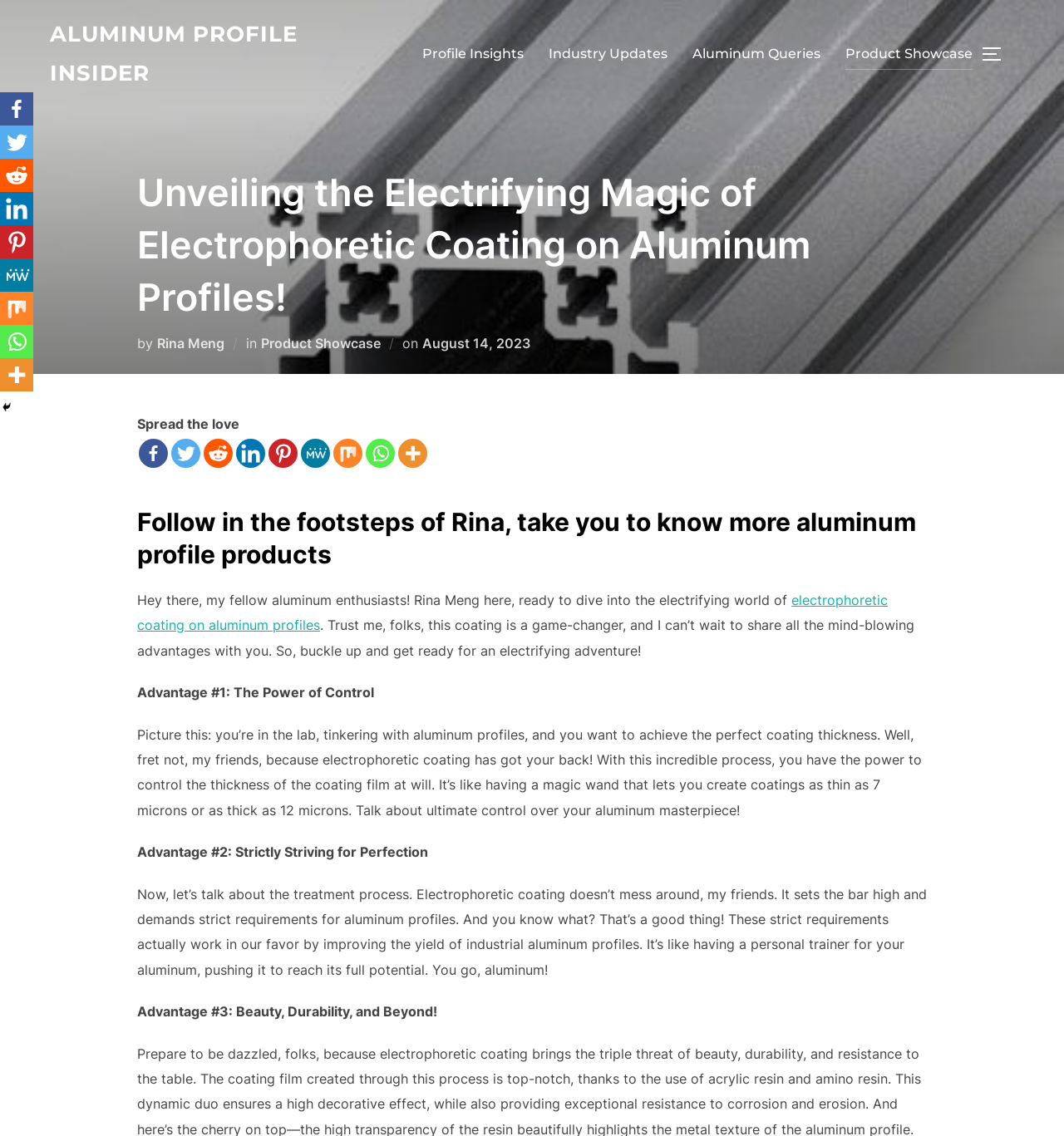Show me the bounding box coordinates of the clickable region to achieve the task as per the instruction: "Visit the 'Product Showcase' page".

[0.245, 0.295, 0.358, 0.309]